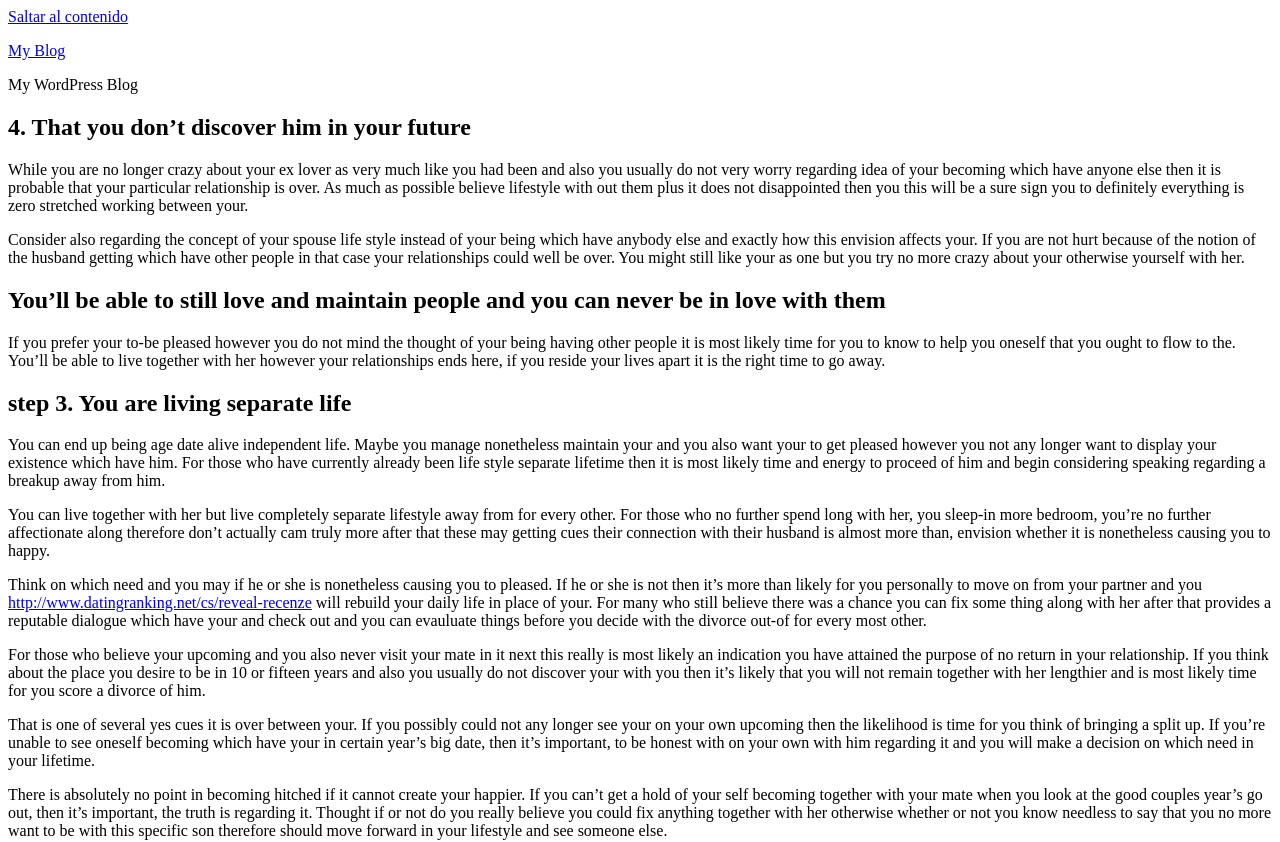Locate the headline of the webpage and generate its content.

4. That you don’t discover him in your future